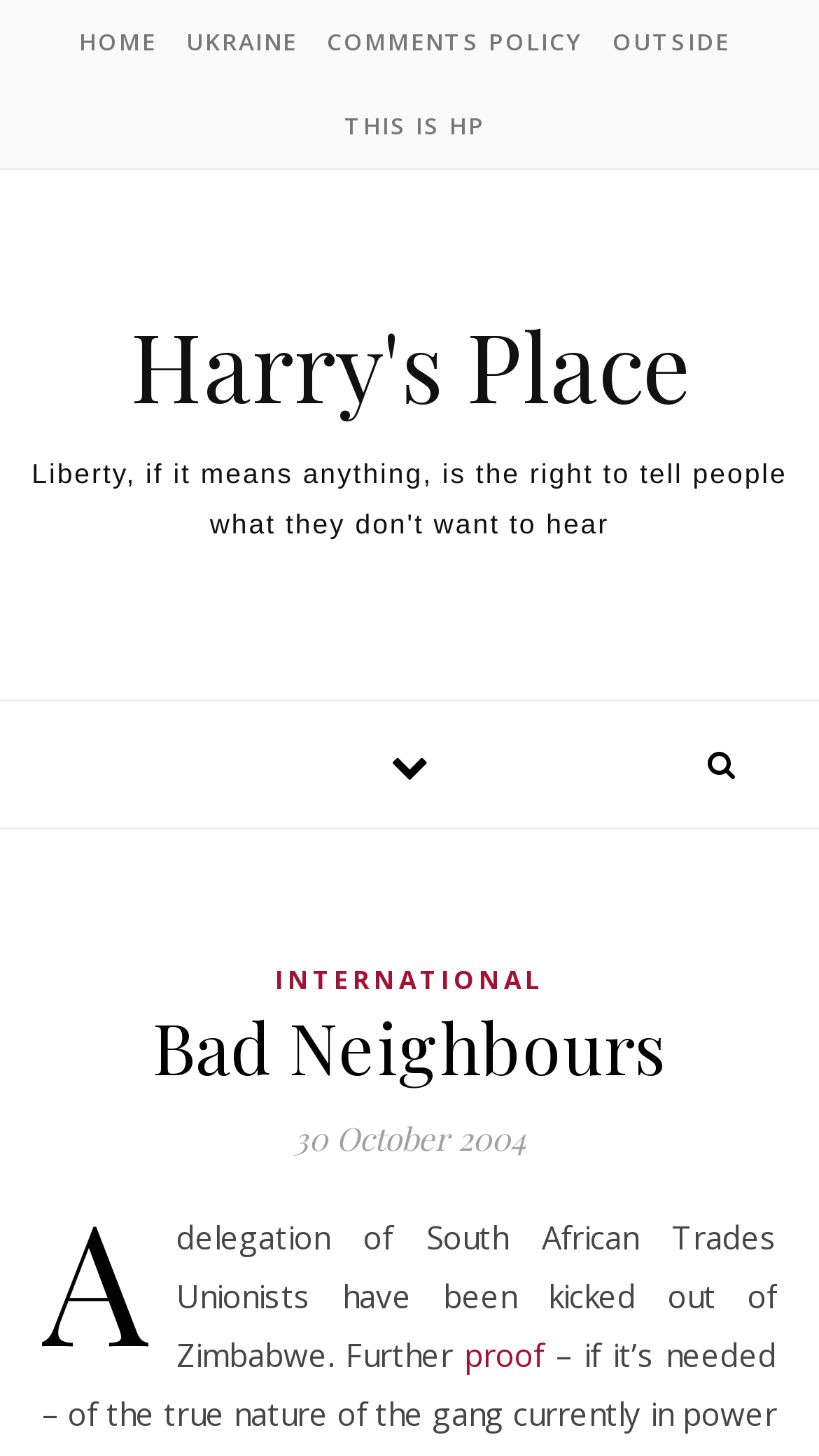Please locate the bounding box coordinates of the element that should be clicked to complete the given instruction: "go to home page".

[0.096, 0.0, 0.204, 0.058]